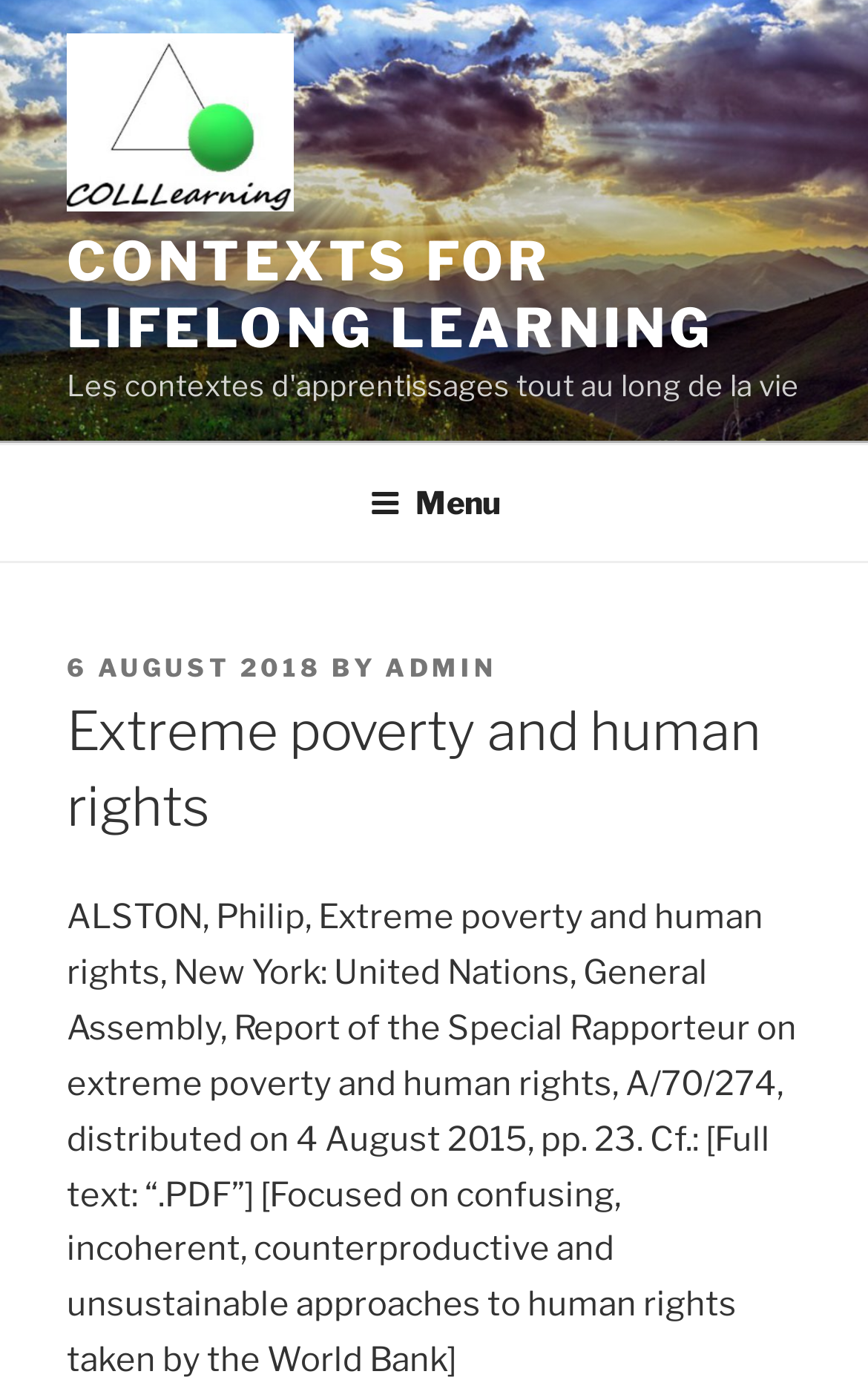Is the menu expanded?
Look at the image and respond with a single word or a short phrase.

False